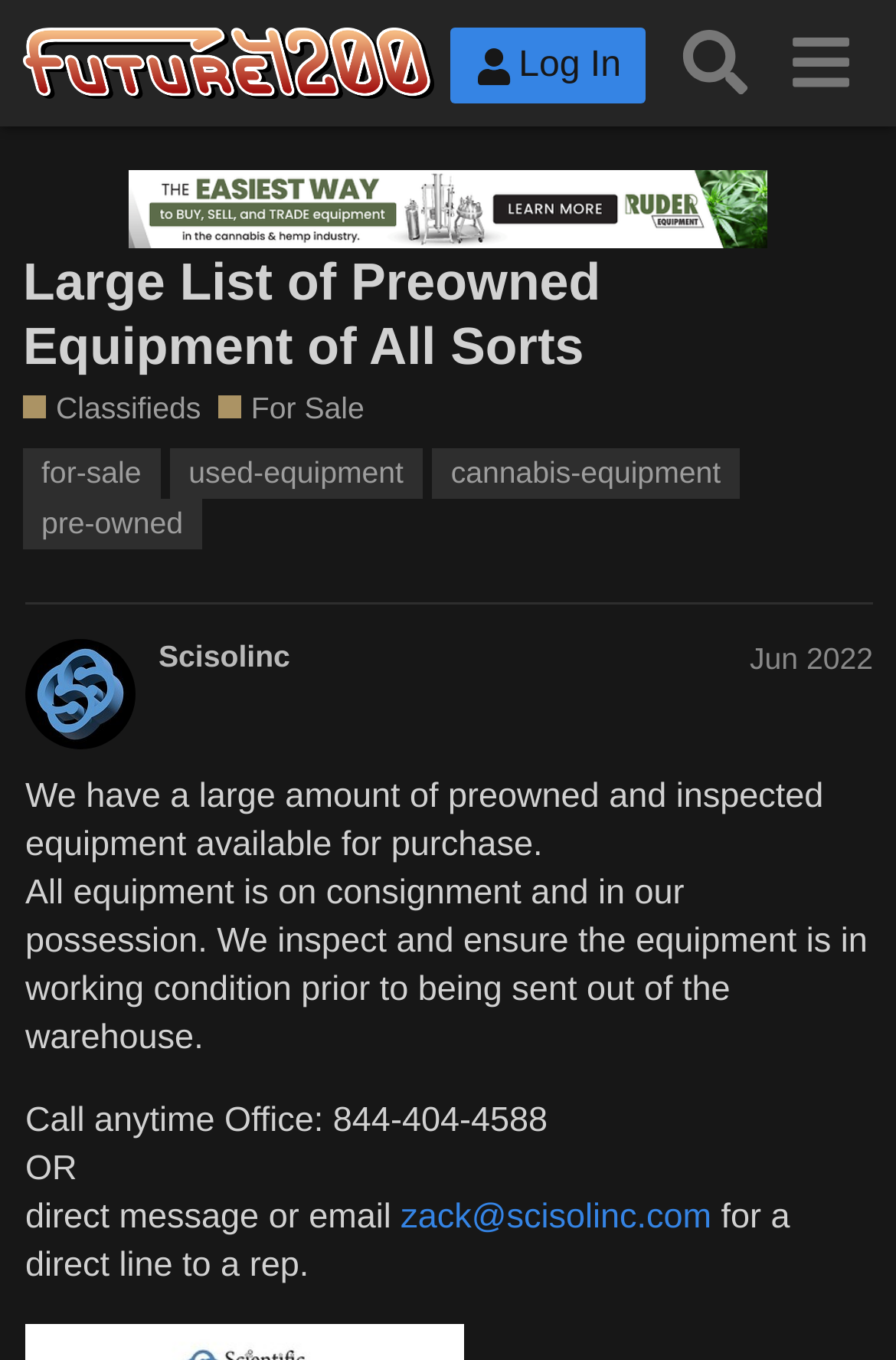What is the condition of the equipment?
Using the image as a reference, give a one-word or short phrase answer.

Working condition